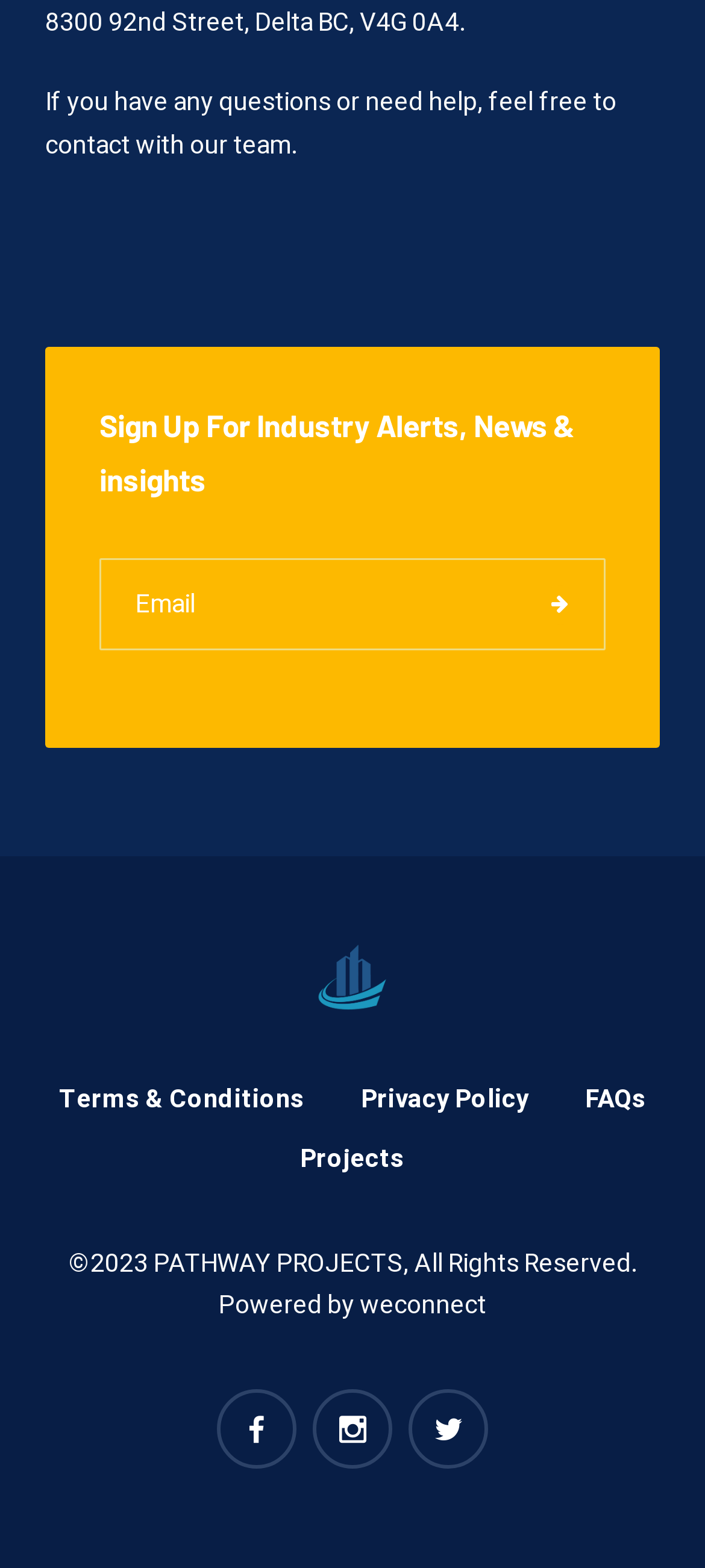Locate the bounding box coordinates of the clickable part needed for the task: "Subscribe to industry alerts".

[0.728, 0.356, 0.859, 0.415]